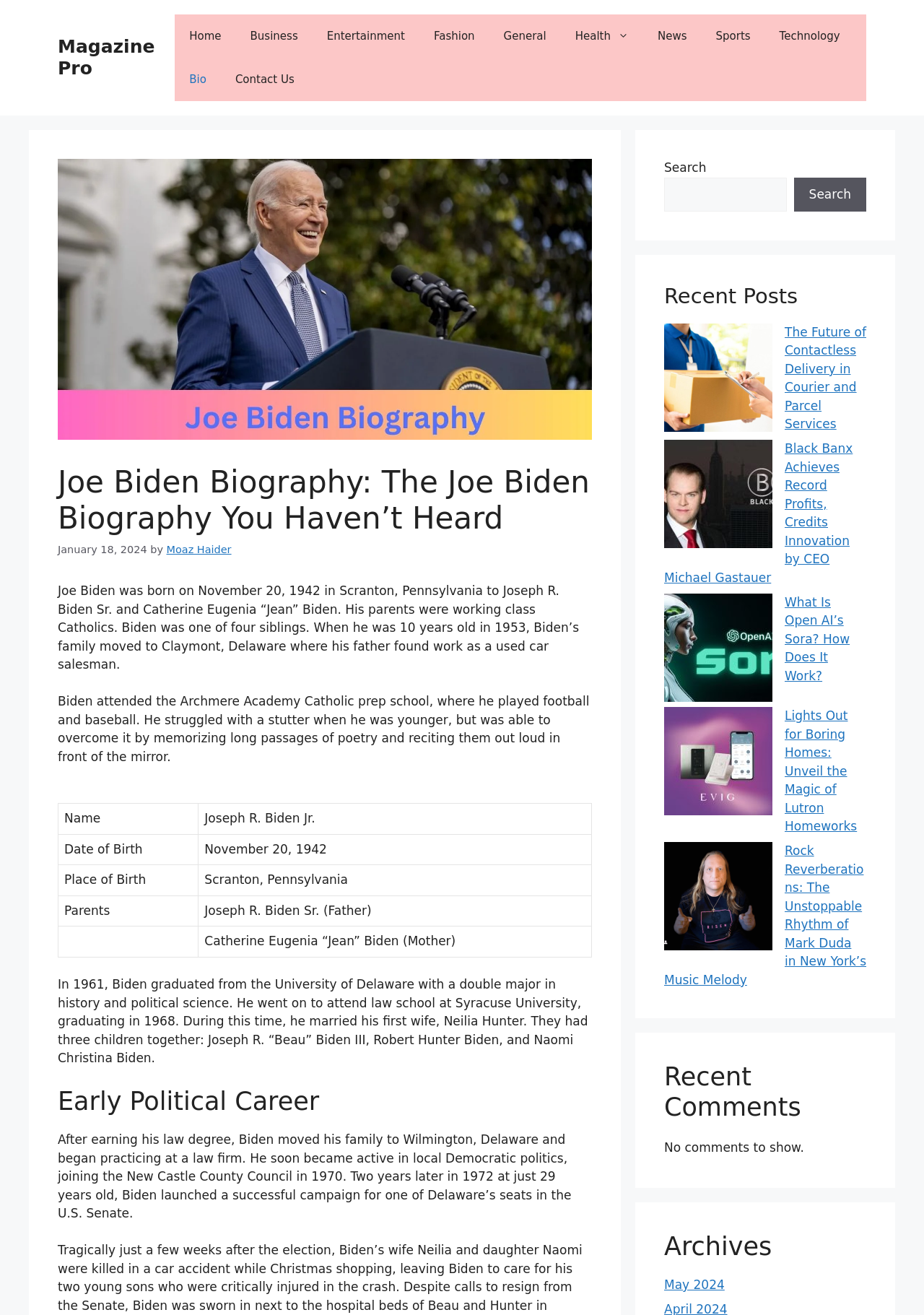Determine the bounding box coordinates of the element's region needed to click to follow the instruction: "click the link at the bottom left". Provide these coordinates as four float numbers between 0 and 1, formatted as [left, top, right, bottom].

None